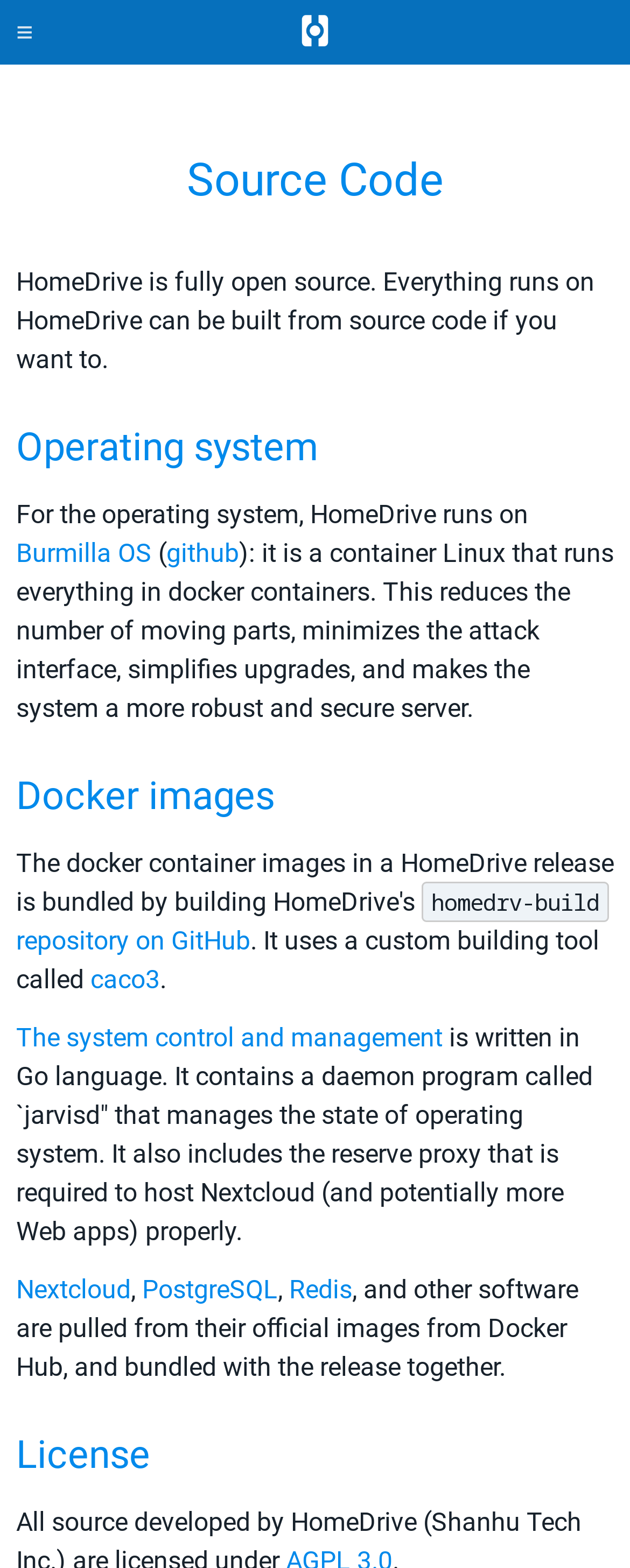With reference to the screenshot, provide a detailed response to the question below:
What is the web app that can be hosted properly with HomeDrive?

According to the webpage, HomeDrive can host Nextcloud, and potentially more web apps, properly with the reserve proxy.